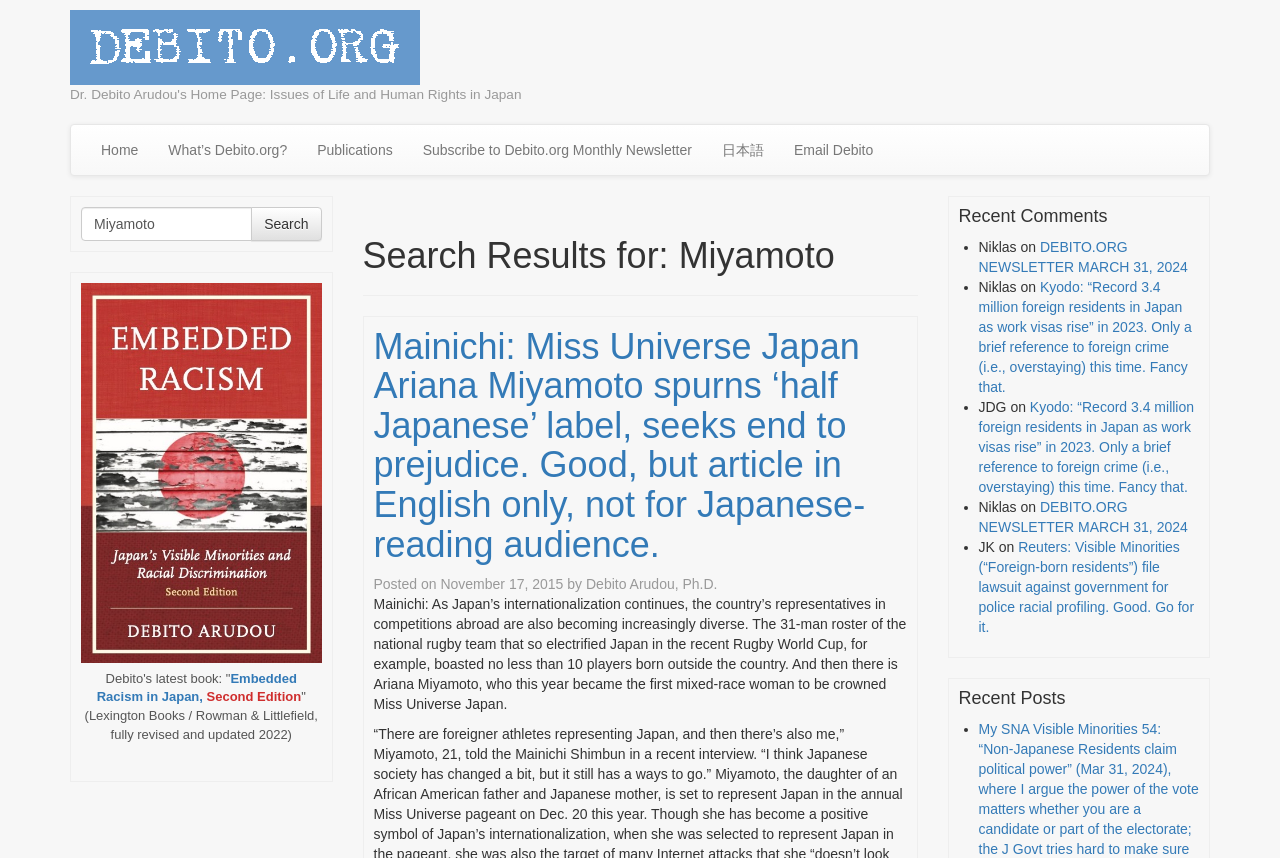Please reply to the following question with a single word or a short phrase:
What is the language of the website?

English